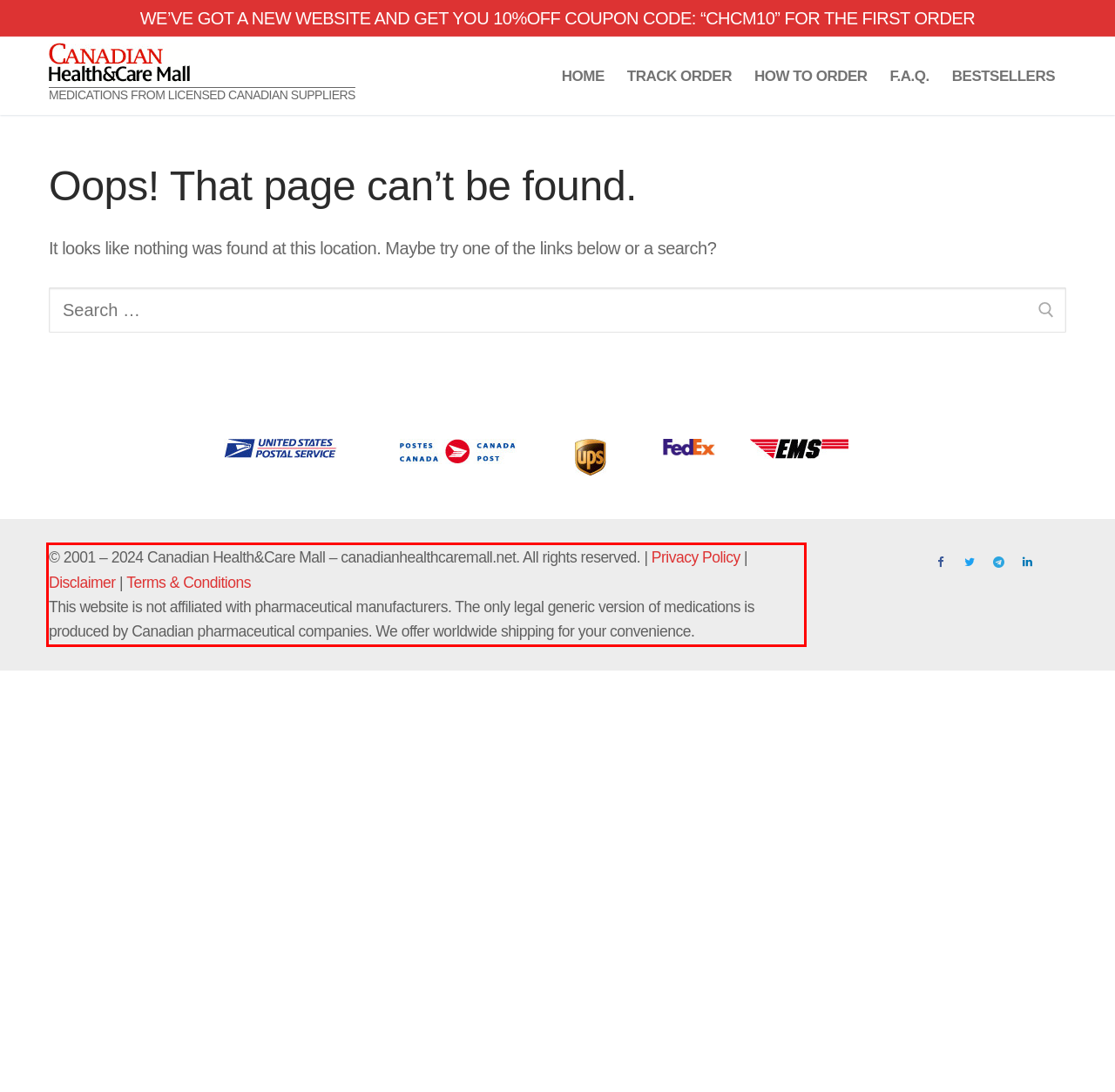There is a screenshot of a webpage with a red bounding box around a UI element. Please use OCR to extract the text within the red bounding box.

© 2001 – 2024 Canadian Health&Care Mall – canadianhealthcaremall.net. All rights reserved. | Privacy Policy | Disclaimer | Terms & Conditions This website is not affiliated with pharmaceutical manufacturers. The only legal generic version of medications is produced by Canadian pharmaceutical companies. We offer worldwide shipping for your convenience.